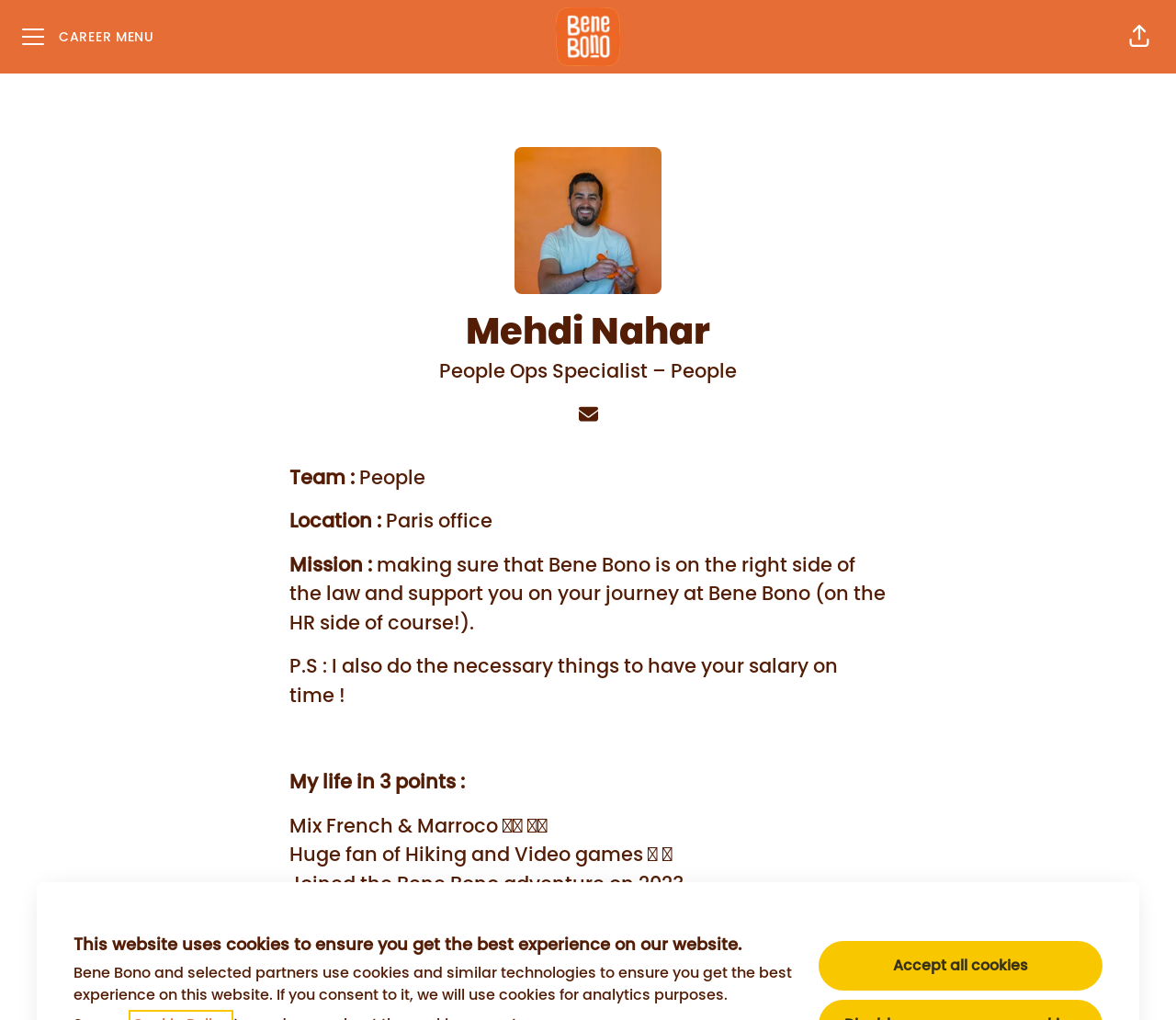Using the provided element description "Career menu", determine the bounding box coordinates of the UI element.

[0.006, 0.011, 0.144, 0.061]